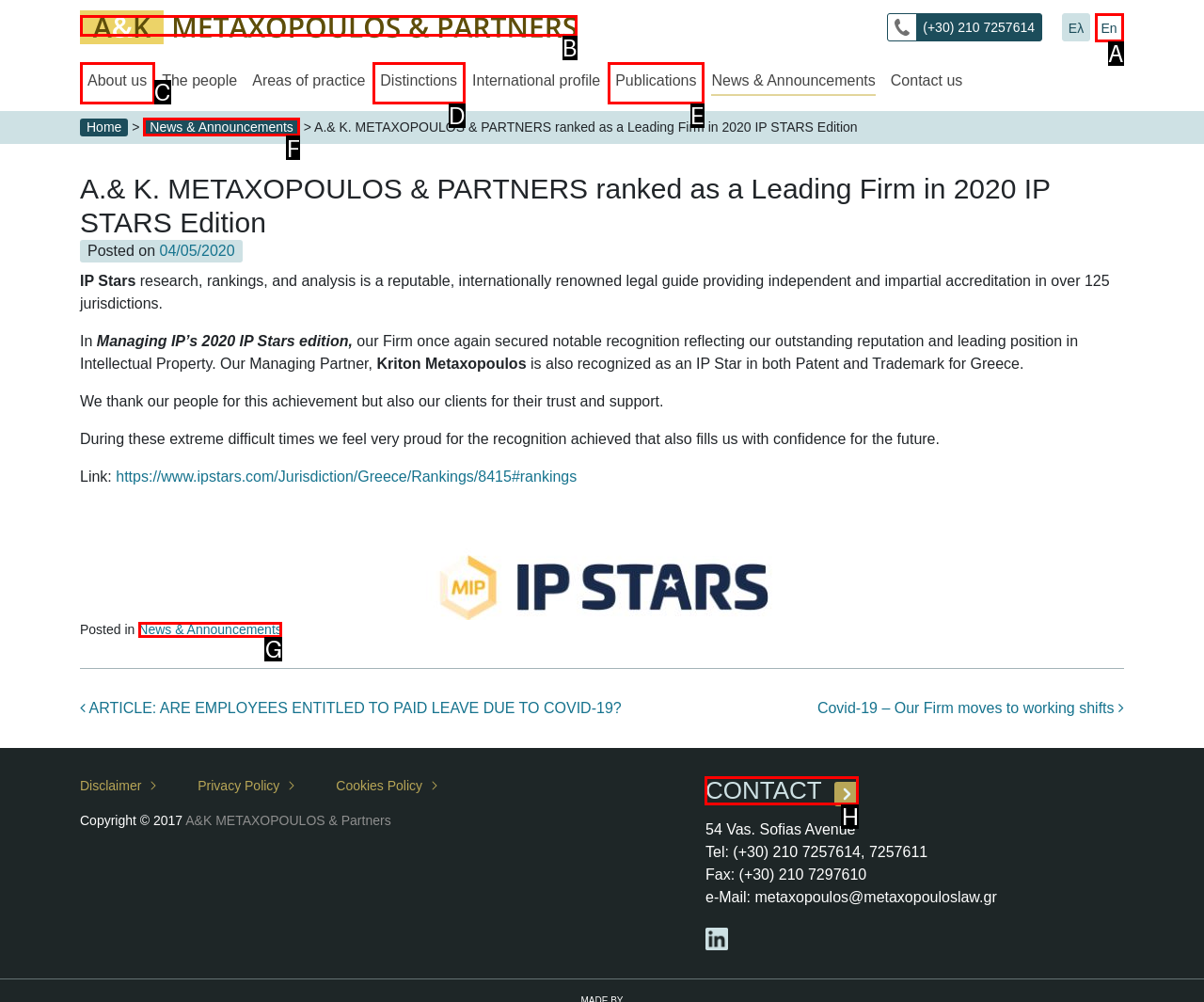Using the description: News & Announcements, find the HTML element that matches it. Answer with the letter of the chosen option.

G